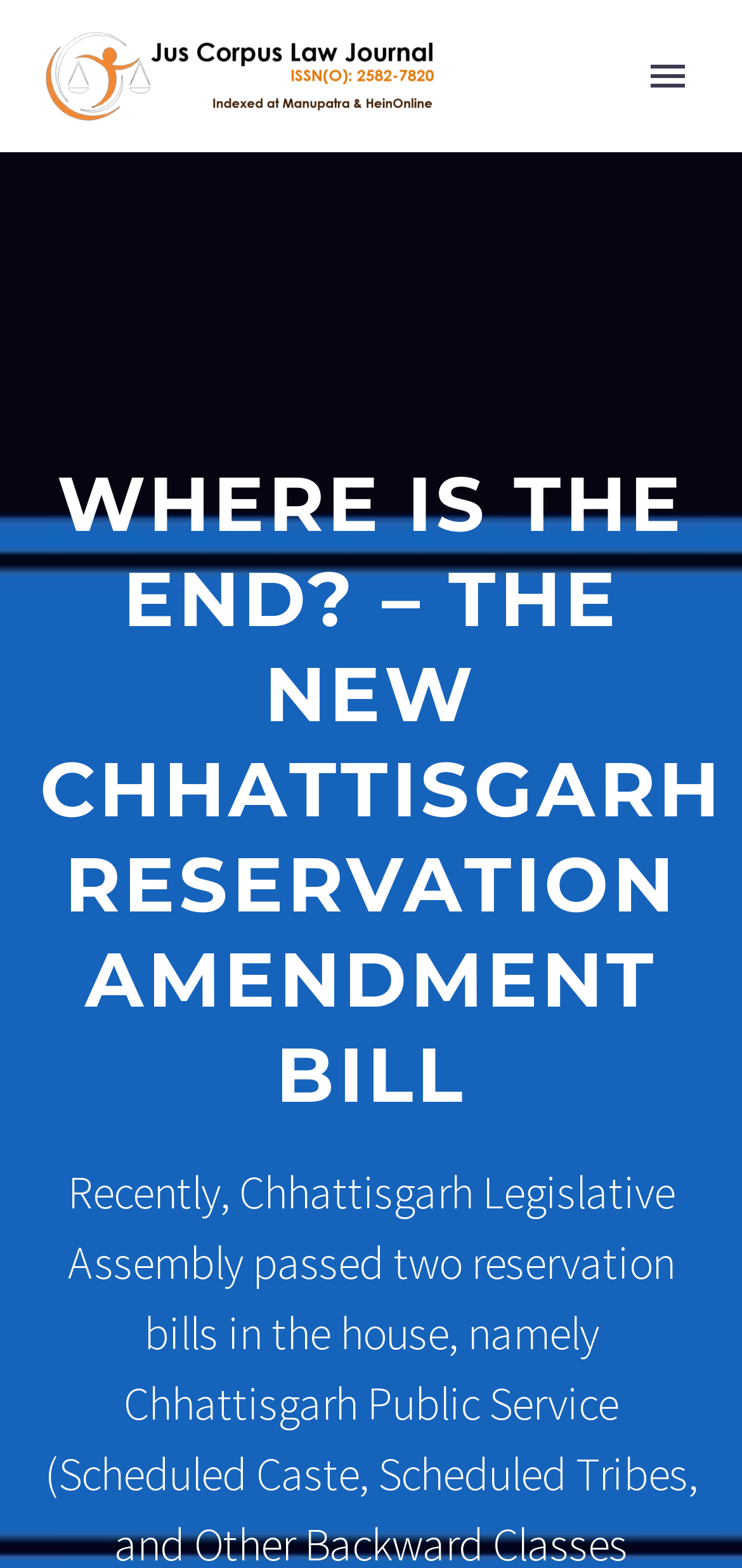What is the topic of the current article?
Using the image, provide a concise answer in one word or a short phrase.

Chhattisgarh Reservation Amendment Bill